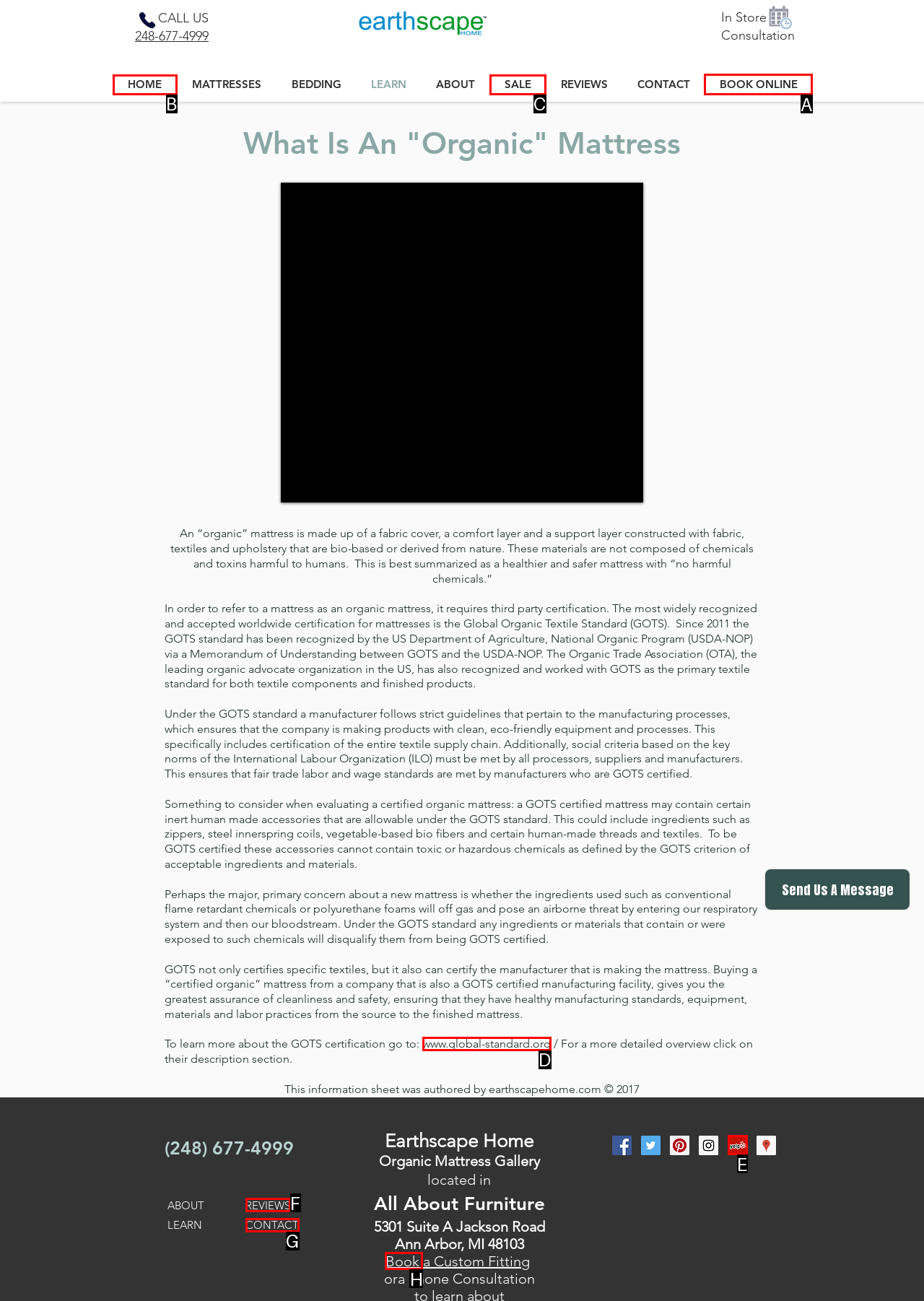Identify the correct UI element to click to achieve the task: Book an appointment online.
Answer with the letter of the appropriate option from the choices given.

A